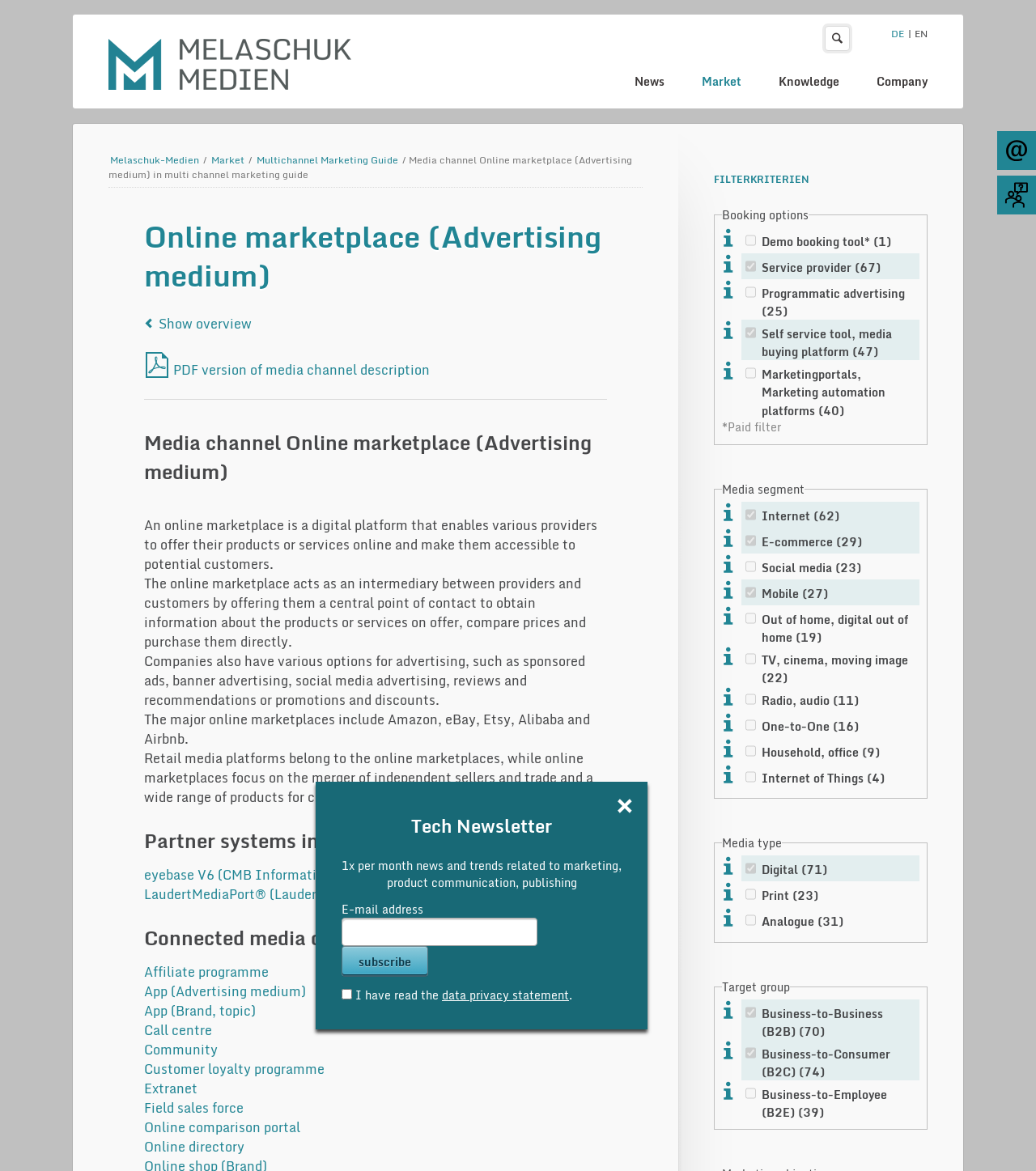What is the role of social media in marketing?
Can you offer a detailed and complete answer to this question?

Based on the webpage content, social media is used in marketing to communicate with and reach customers and potential customers in a targeted manner, enabling companies to build brand awareness, generate leads, and drive sales.